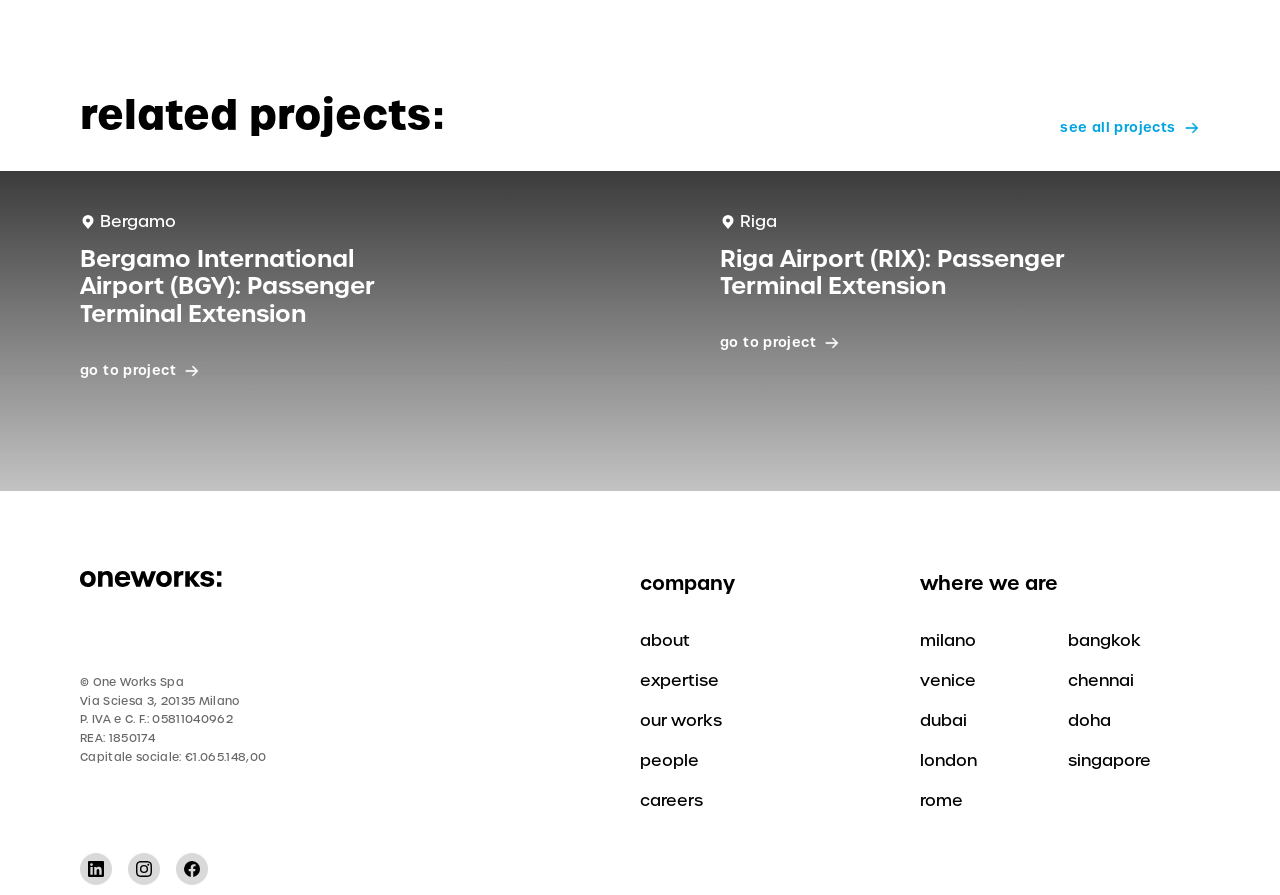What is the name of the airport in Bergamo?
Provide an in-depth and detailed answer to the question.

I found the answer by looking at the heading element 'Bergamo International Airport (BGY): Passenger Terminal Extension' which is located at the top-left of the webpage, and it mentions the name of the airport in Bergamo.